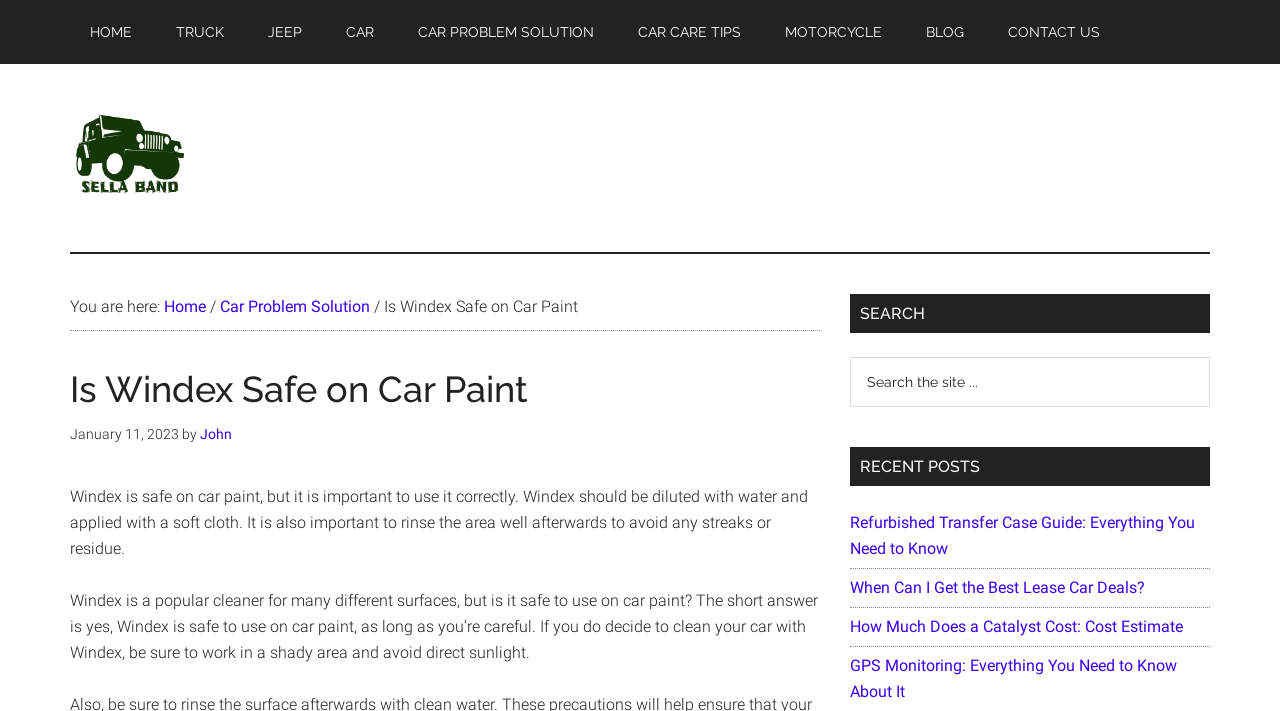Please locate the bounding box coordinates of the element that needs to be clicked to achieve the following instruction: "Click on the 'CONTACT US' link". The coordinates should be four float numbers between 0 and 1, i.e., [left, top, right, bottom].

[0.772, 0.0, 0.875, 0.09]